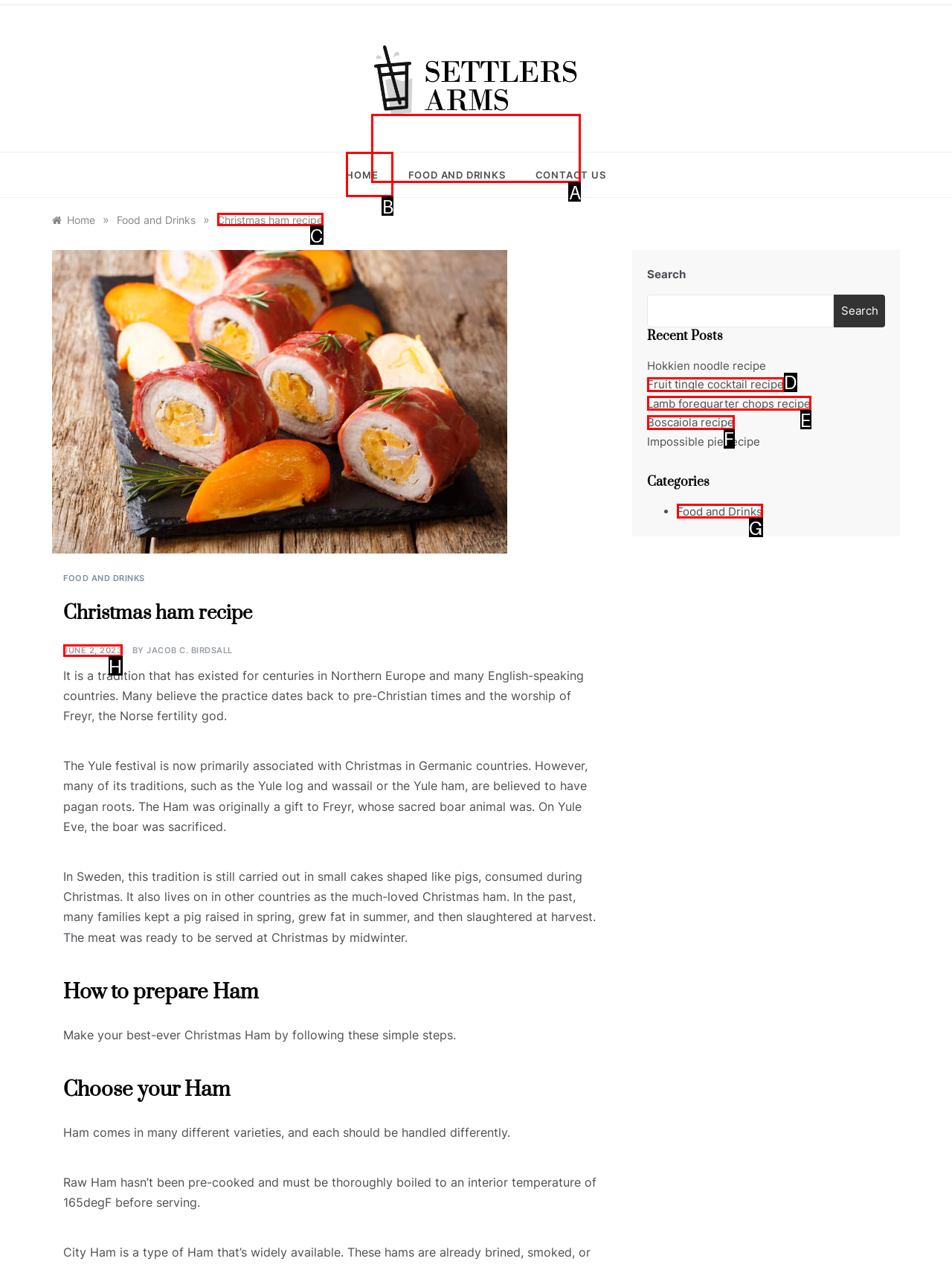Tell me the letter of the UI element to click in order to accomplish the following task: Click on the 'Food and Drinks' category
Answer with the letter of the chosen option from the given choices directly.

G